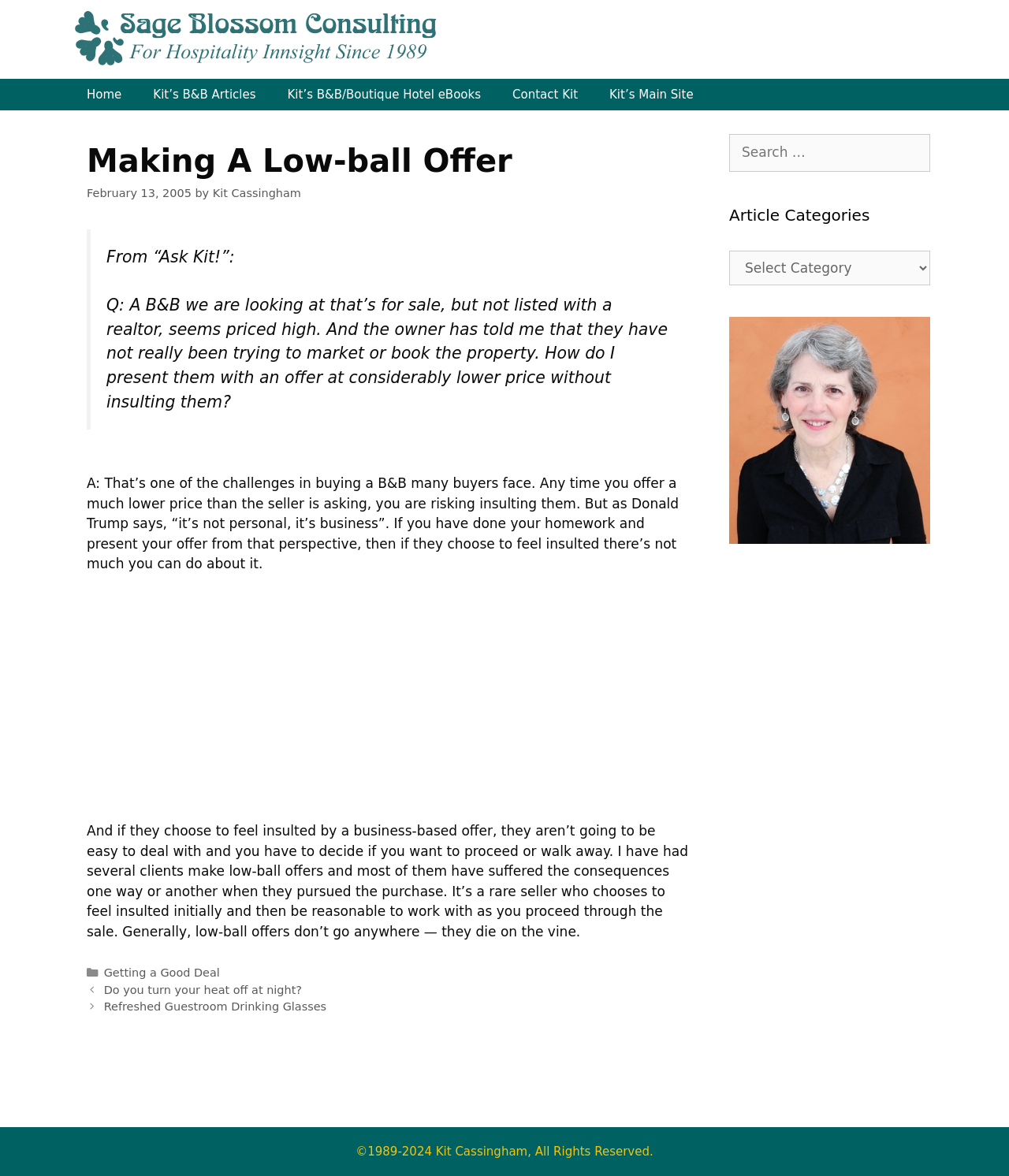Predict the bounding box of the UI element that fits this description: "Refreshed Guestroom Drinking Glasses".

[0.103, 0.851, 0.324, 0.862]